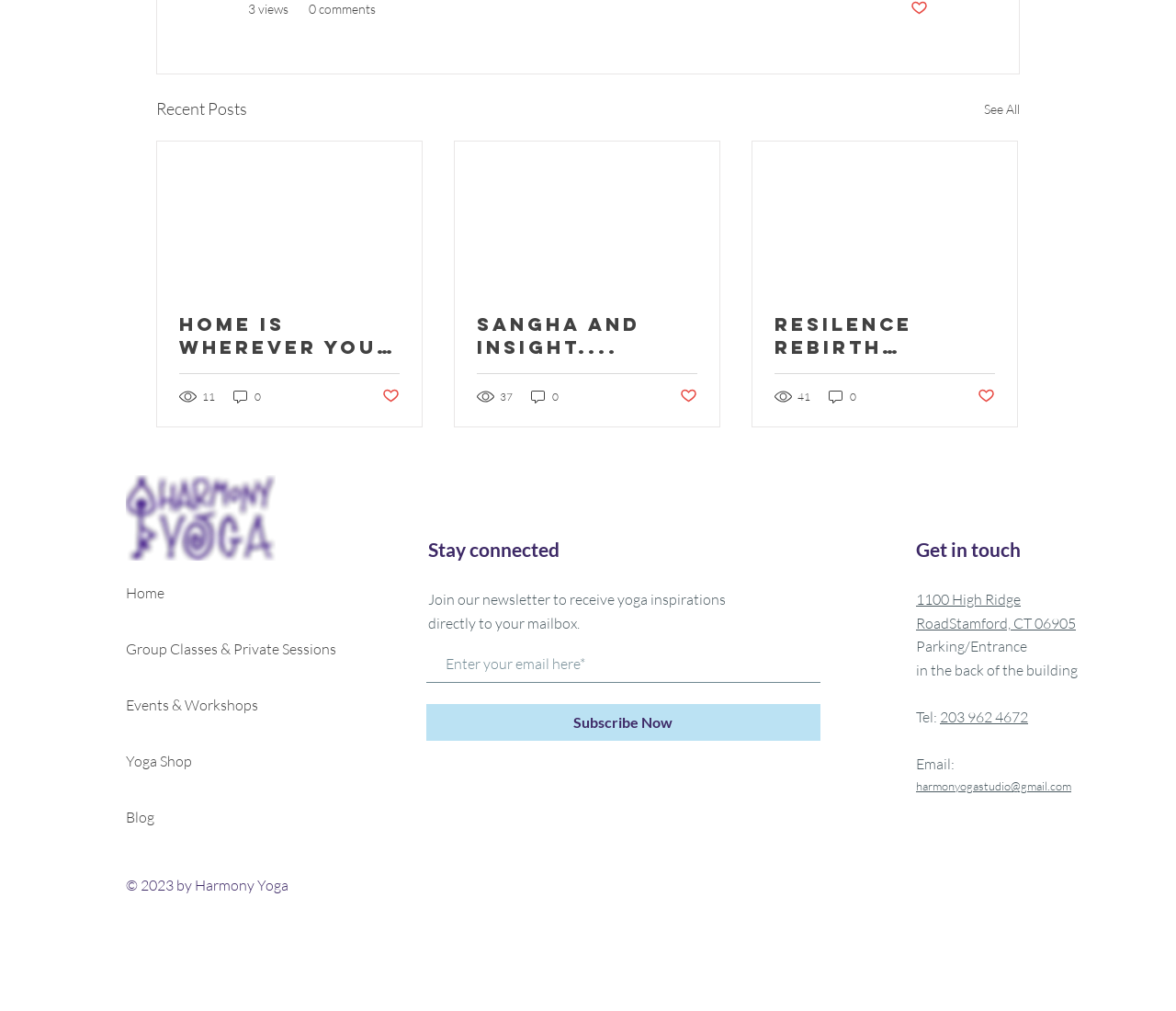Extract the bounding box for the UI element that matches this description: "Group Classes & Private Sessions".

[0.107, 0.615, 0.248, 0.67]